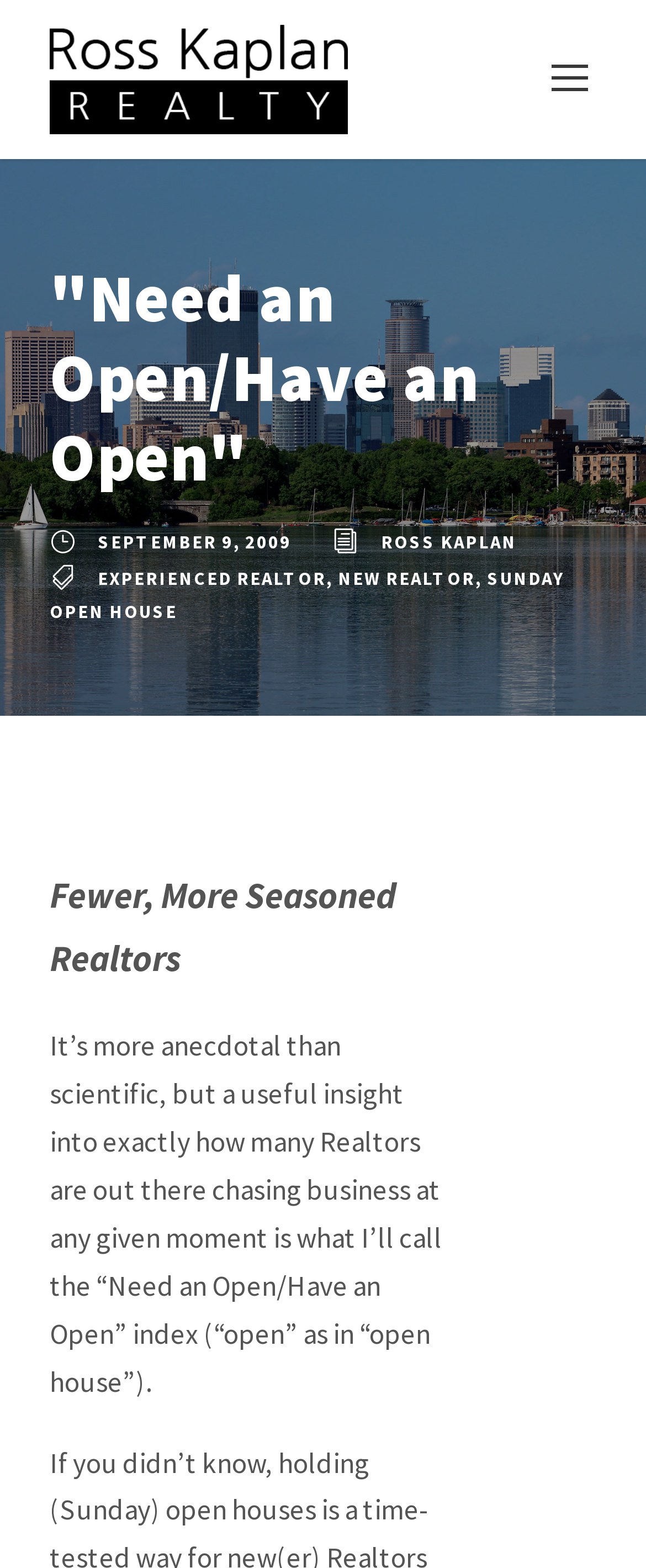What is the date of the blog post?
Refer to the image and offer an in-depth and detailed answer to the question.

The date of the blog post can be found in the link 'SEPTEMBER 9, 2009' with bounding box coordinates [0.151, 0.339, 0.451, 0.353].